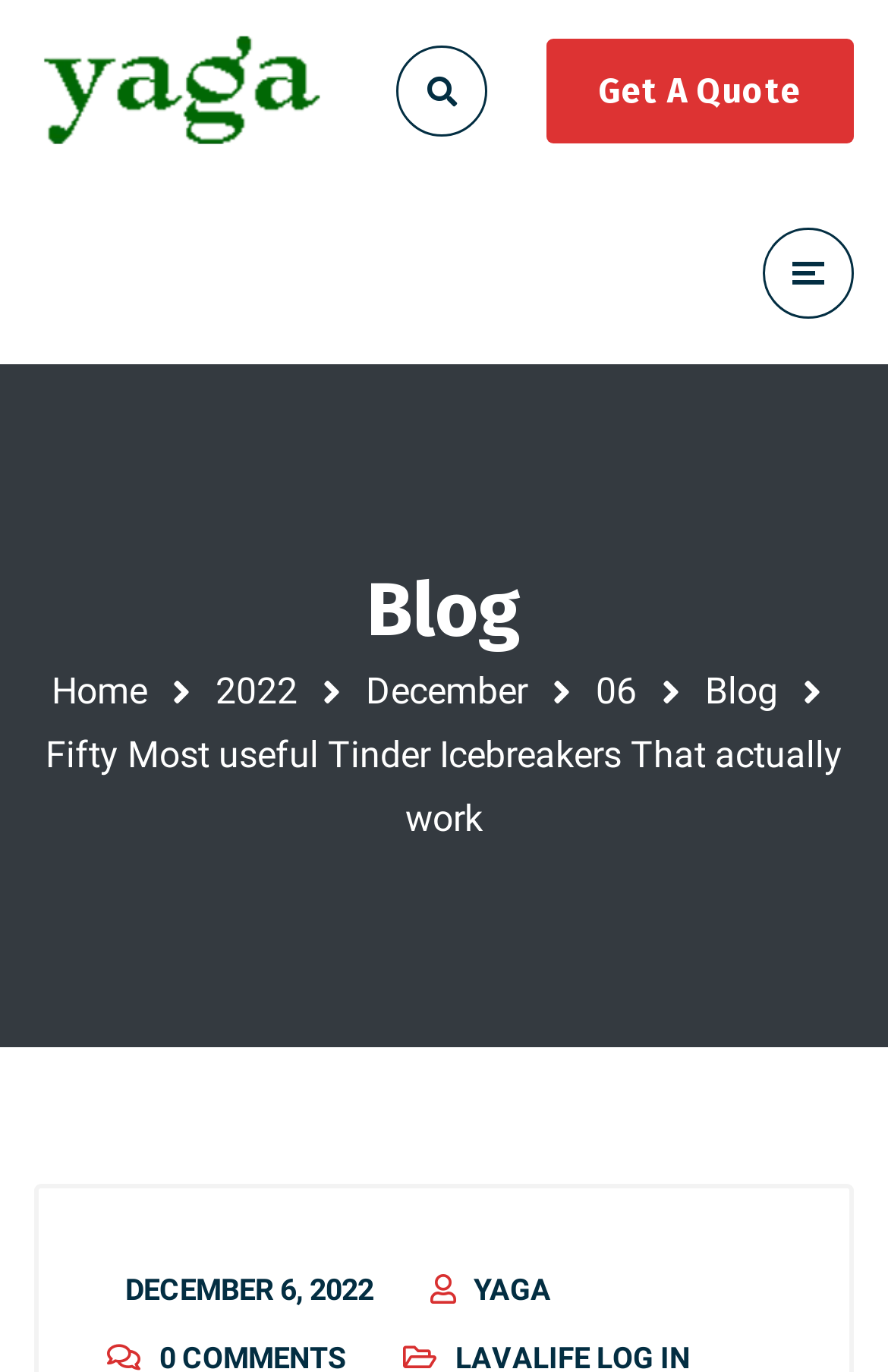Construct a thorough caption encompassing all aspects of the webpage.

The webpage appears to be a blog post titled "Fifty Most useful Tinder Icebreakers That actually work". At the top left, there is a logo of "Yaga Solutions" with a link to the website. Next to it, there is a link to "Get A Quote". 

Below the top section, there is a navigation menu with links to "Home", "2022", "December", "06", and "Blog". The main content of the blog post is located in the middle of the page, with the title "Fifty Most useful Tinder Icebreakers That actually work" in a larger font. 

At the bottom of the page, there is a footer section with the date "DECEMBER 6, 2022" and a link to "YAGA". The overall structure of the webpage is divided into sections, with clear headings and concise text.